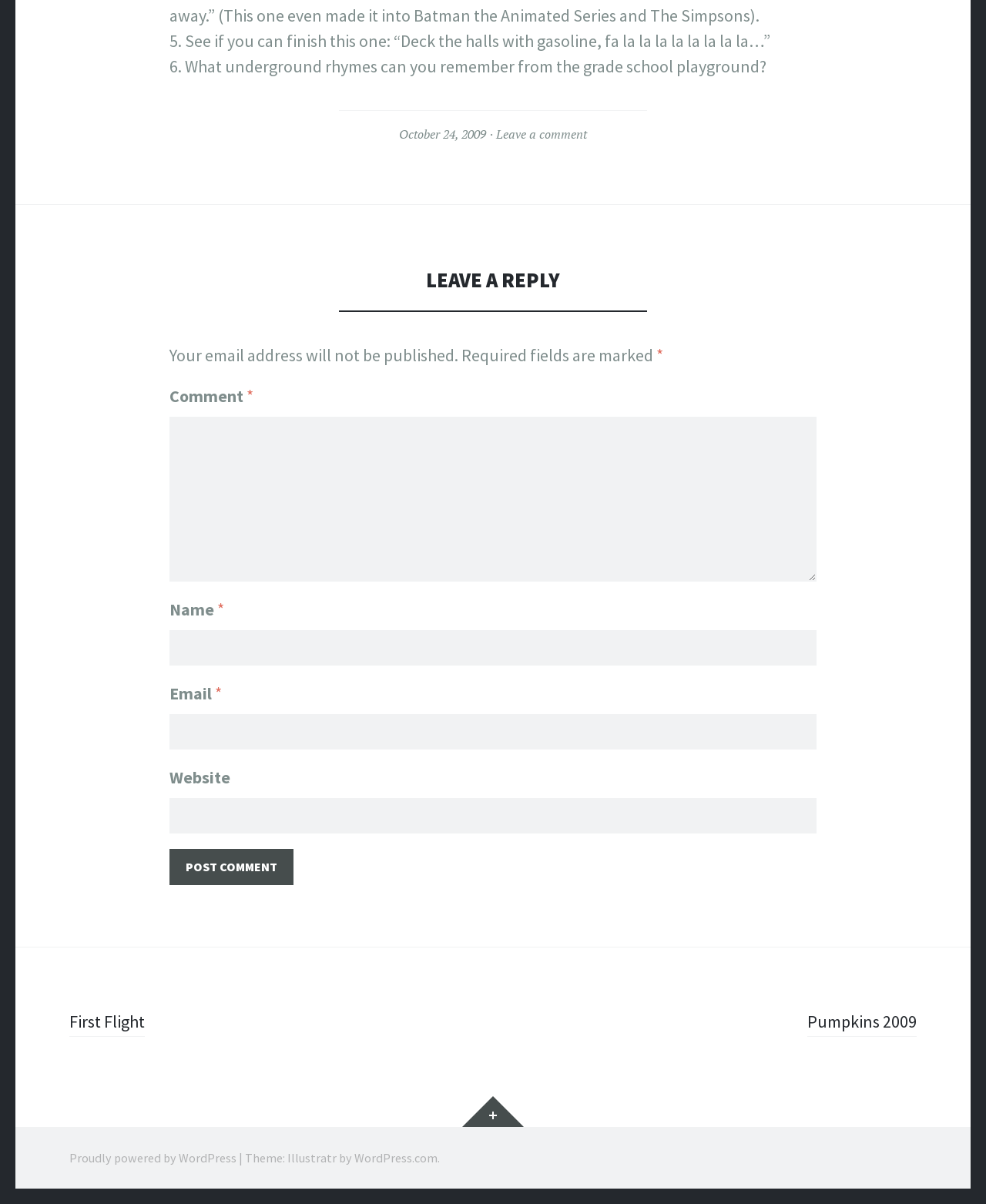Using the information in the image, give a comprehensive answer to the question: 
How many links are there in the footer section?

I examined the footer section and found the links 'October 24, 2009', 'Leave a comment', 'Widgets', 'Proudly powered by WordPress', and 'WordPress.com'. Therefore, there are 5 links in the footer section.